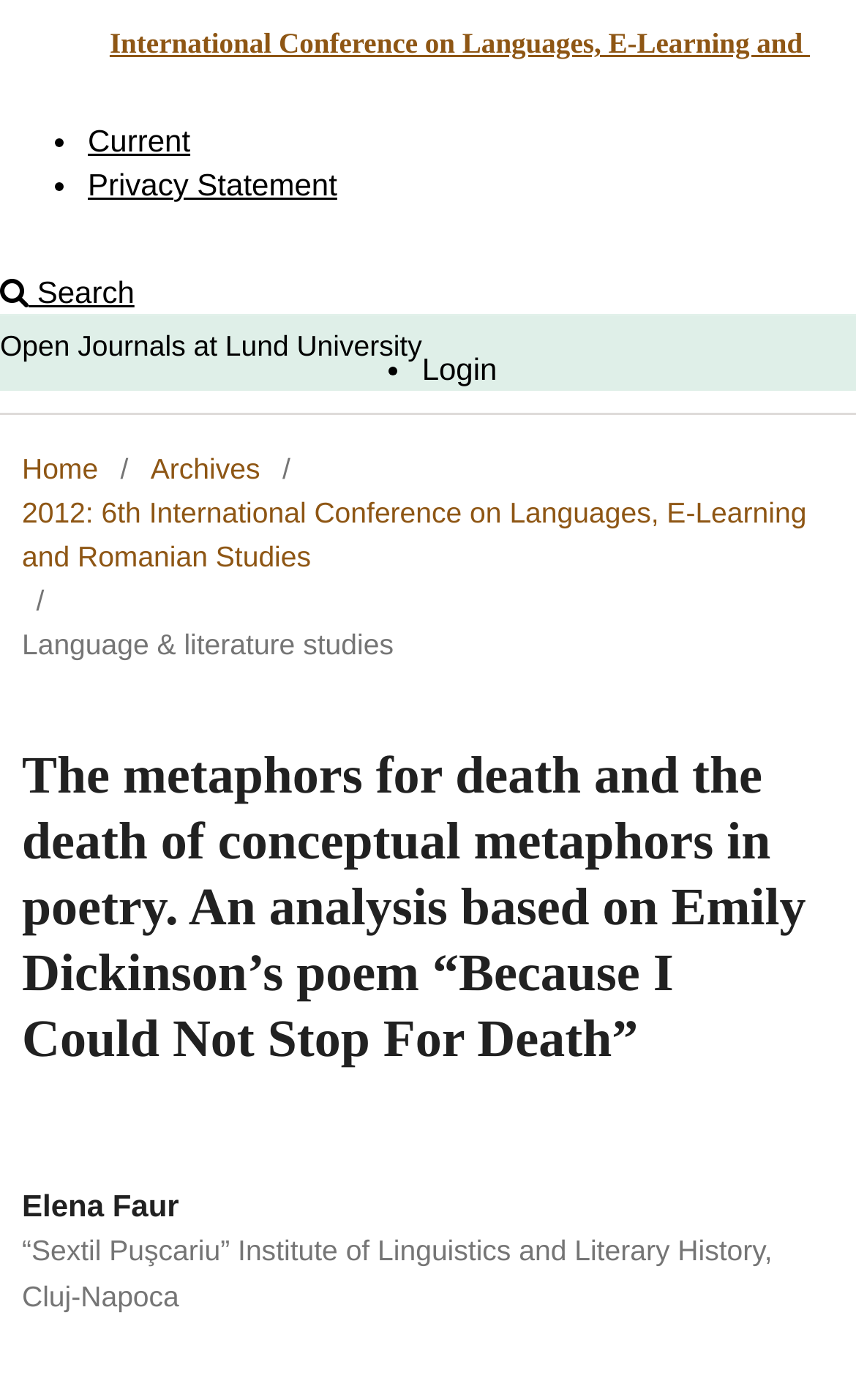Using the information shown in the image, answer the question with as much detail as possible: What is the name of the institute Elena Faur is affiliated with?

The question asks for the name of the institute Elena Faur is affiliated with. By looking at the webpage, we can see that Elena Faur's affiliation is mentioned as '“Sextil Puşcariu” Institute of Linguistics and Literary History, Cluj-Napoca'. Therefore, the answer is 'Sextil Puşcariu Institute of Linguistics and Literary History'.